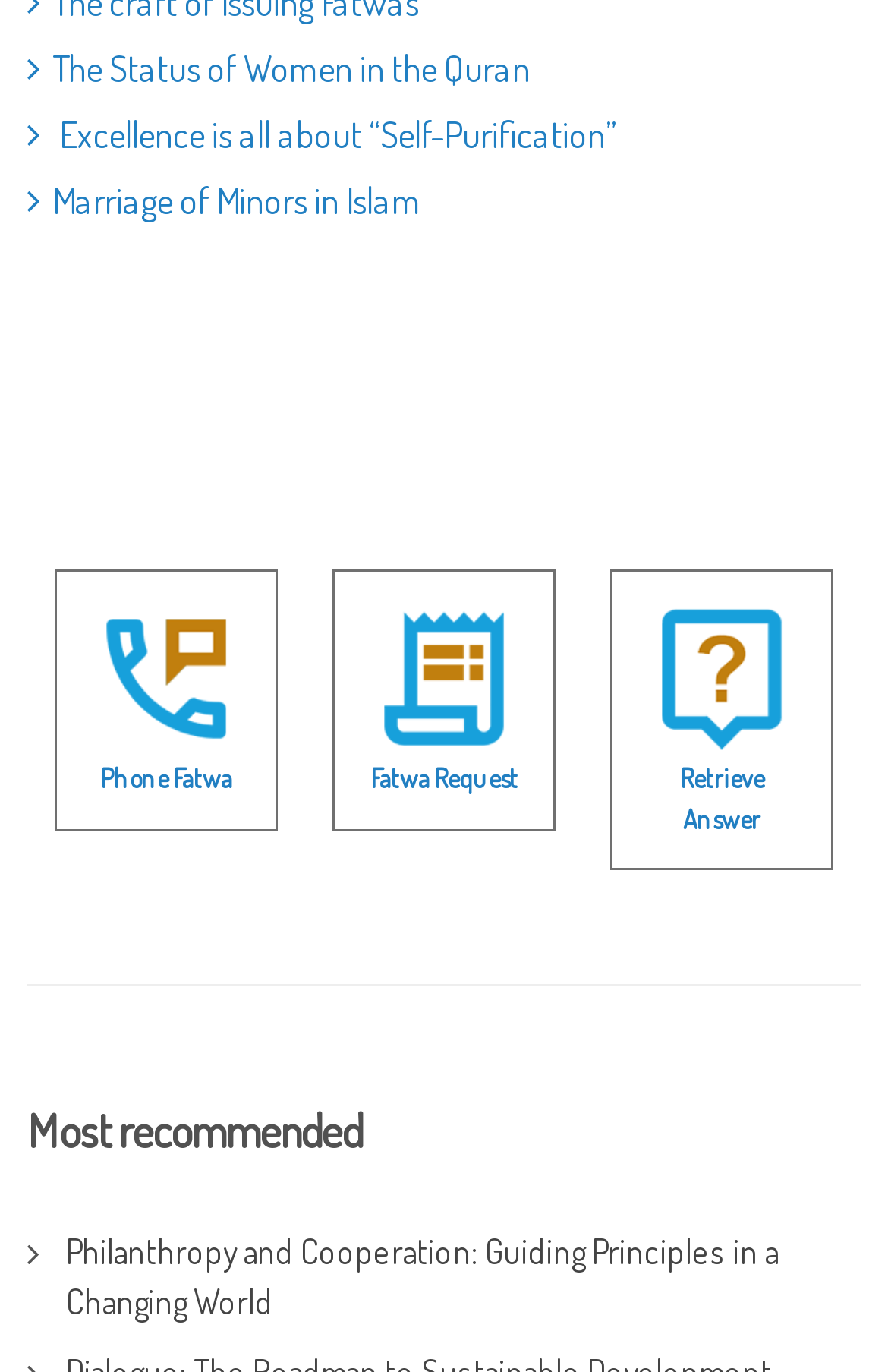Can you specify the bounding box coordinates of the area that needs to be clicked to fulfill the following instruction: "Read about the status of women in the Quran"?

[0.031, 0.033, 0.597, 0.066]